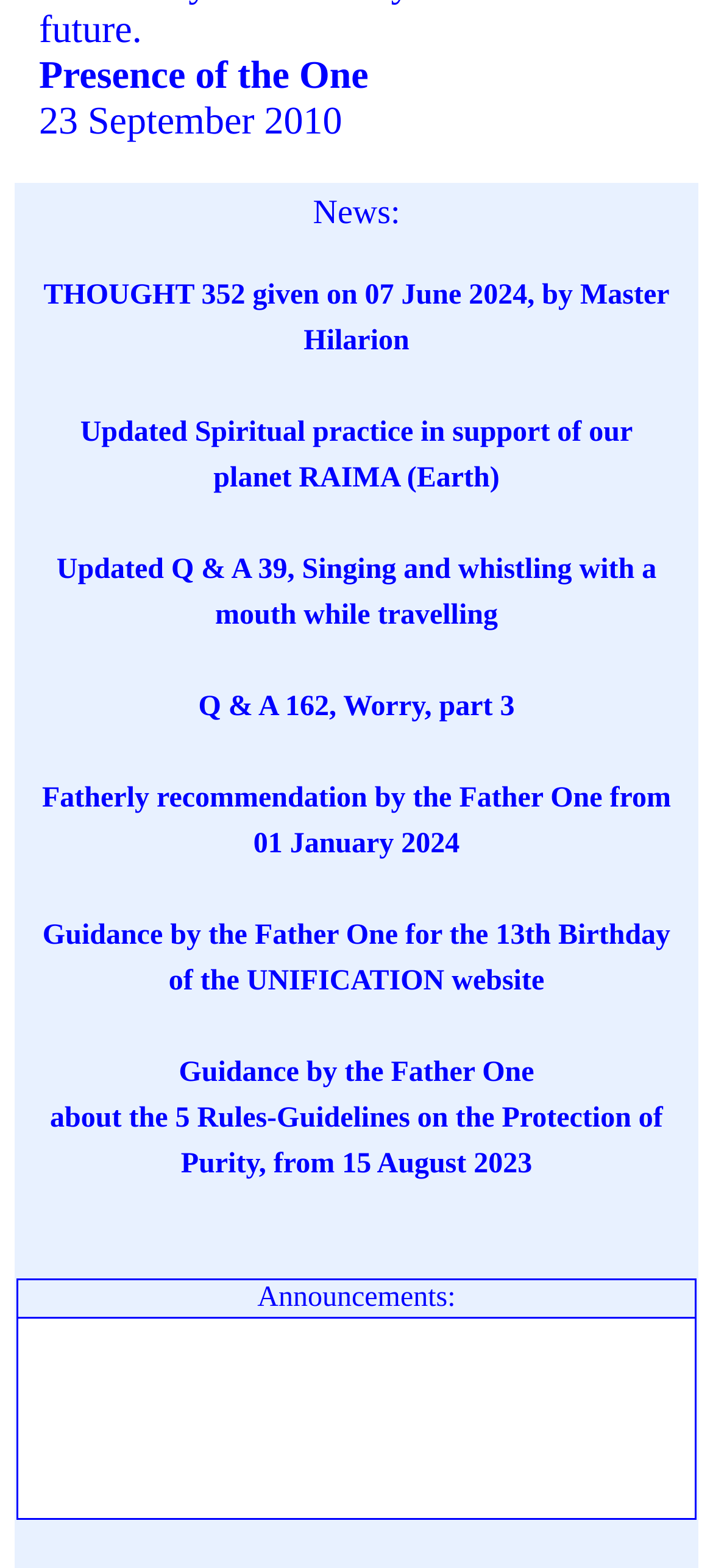Based on the image, give a detailed response to the question: What is the date of the 'Presence of the One' news item?

The 'Presence of the One' news item has a date of '23 September 2010', which is displayed below the title.